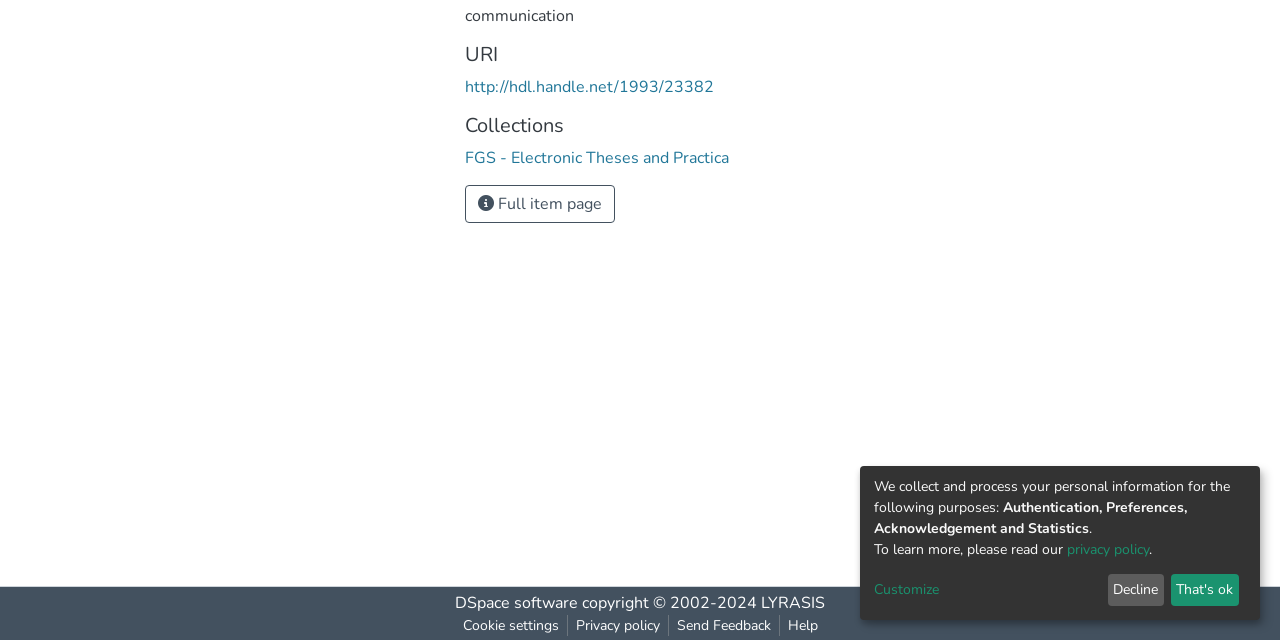Identify the bounding box coordinates for the UI element described as: "Full item page".

[0.363, 0.289, 0.48, 0.348]